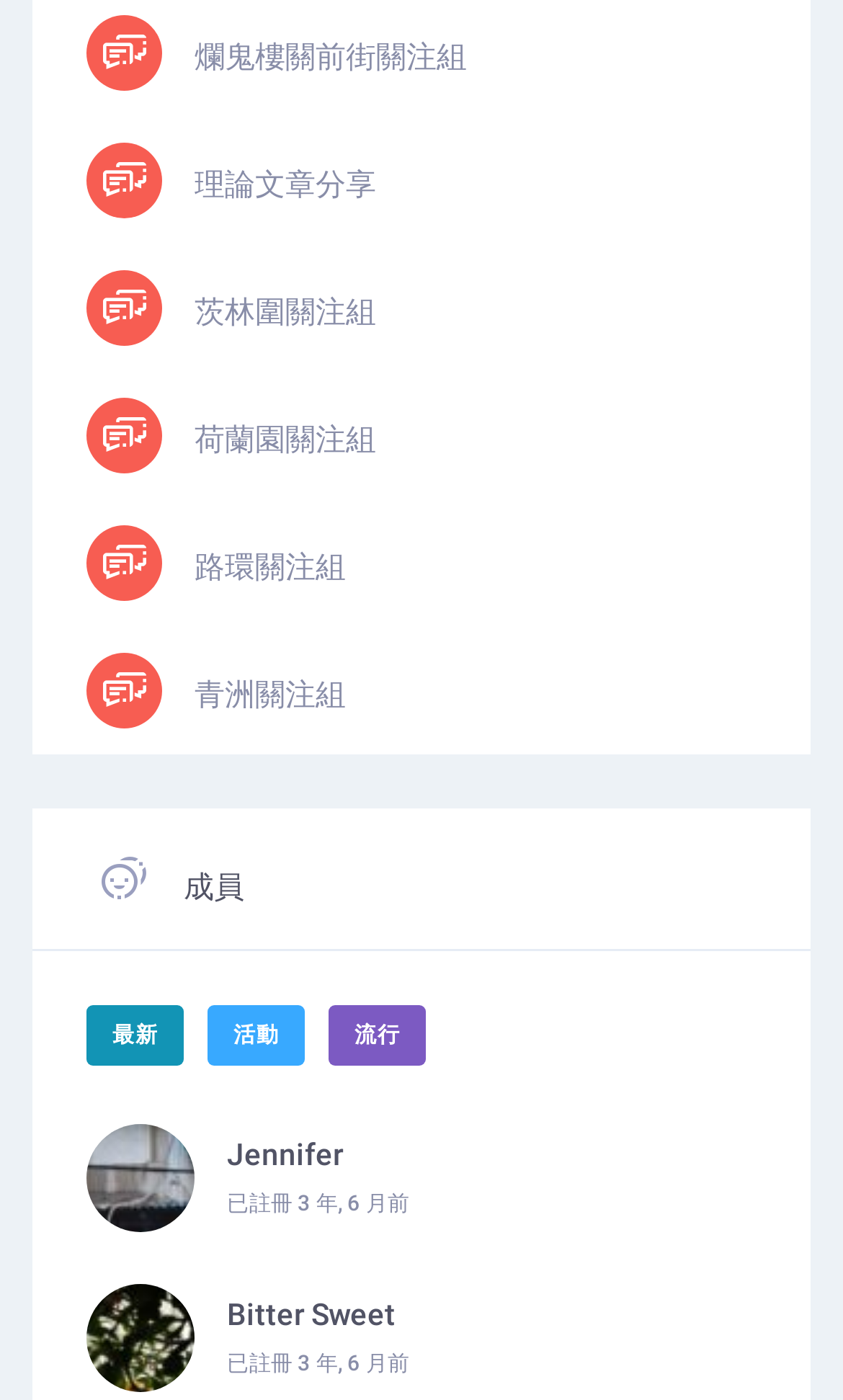What is the registration duration of 'Bitter Sweet'?
Please answer using one word or phrase, based on the screenshot.

3 年, 6 月前